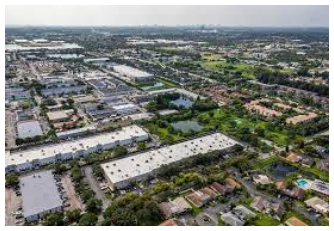Create a detailed narrative of what is happening in the image.

The image captures a panoramic aerial view of a vibrant industrial and residential area, showcasing a mix of commercial warehouses, green spaces, and suburban developments. In the foreground, several industrial buildings with flat roofs are prominently visible, indicating the presence of manufacturing or logistics operations. The backdrop features sprawling greenery and patches of water, suggesting a harmonious blend of urban and natural elements. This location, part of a significant industrial portfolio acquired recently, reflects the ongoing growth and development trends in the area. The context of this image is reinforced by the surrounding suburban neighborhoods, illustrating the dynamic real estate landscape, where industrial investment and community living coexist.